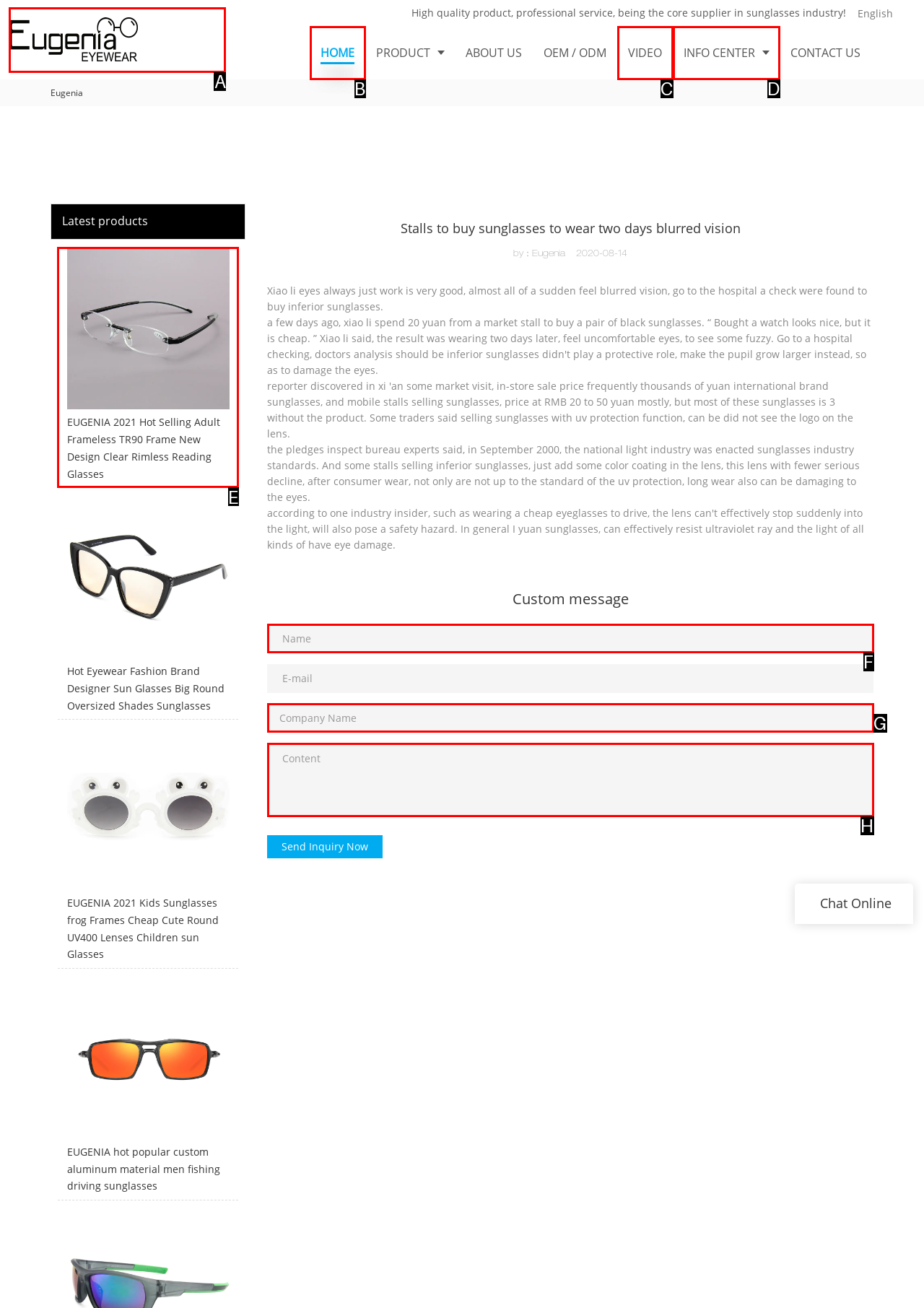Identify the correct UI element to click on to achieve the task: Click the 'EUGENIA 2021 Hot Selling Adult Frameless TR90 Frame New Design Clear Rimless Reading Glasses' link. Provide the letter of the appropriate element directly from the available choices.

E